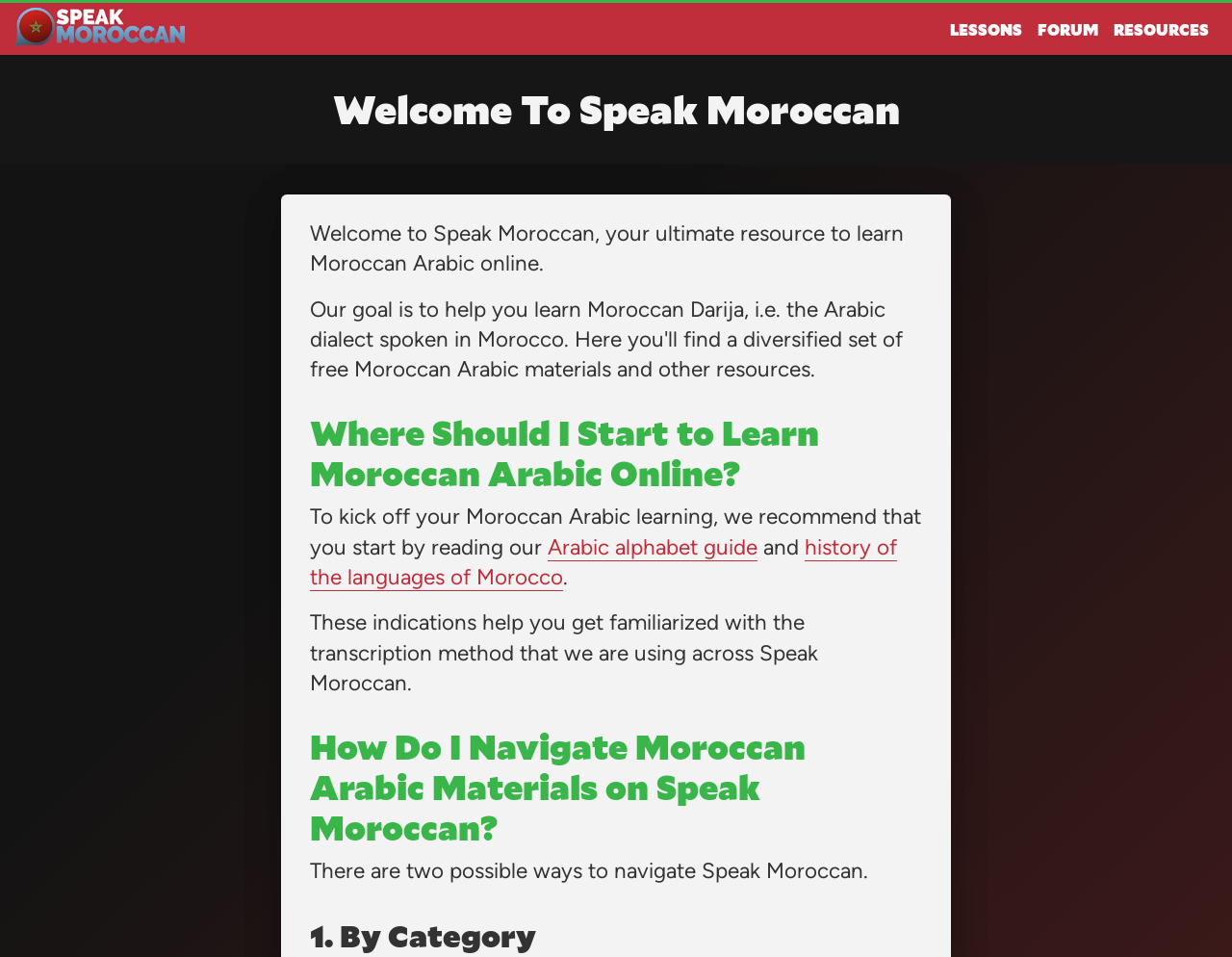What is recommended to read first for Moroccan Arabic learning?
Answer the question with a thorough and detailed explanation.

The static text 'To kick off your Moroccan Arabic learning, we recommend that you start by reading our' is followed by a link to the 'Arabic alphabet guide', suggesting that this is a recommended resource for beginners. The context of the sentence and the presence of the link indicate that the Arabic alphabet guide is a good starting point for learning Moroccan Arabic.